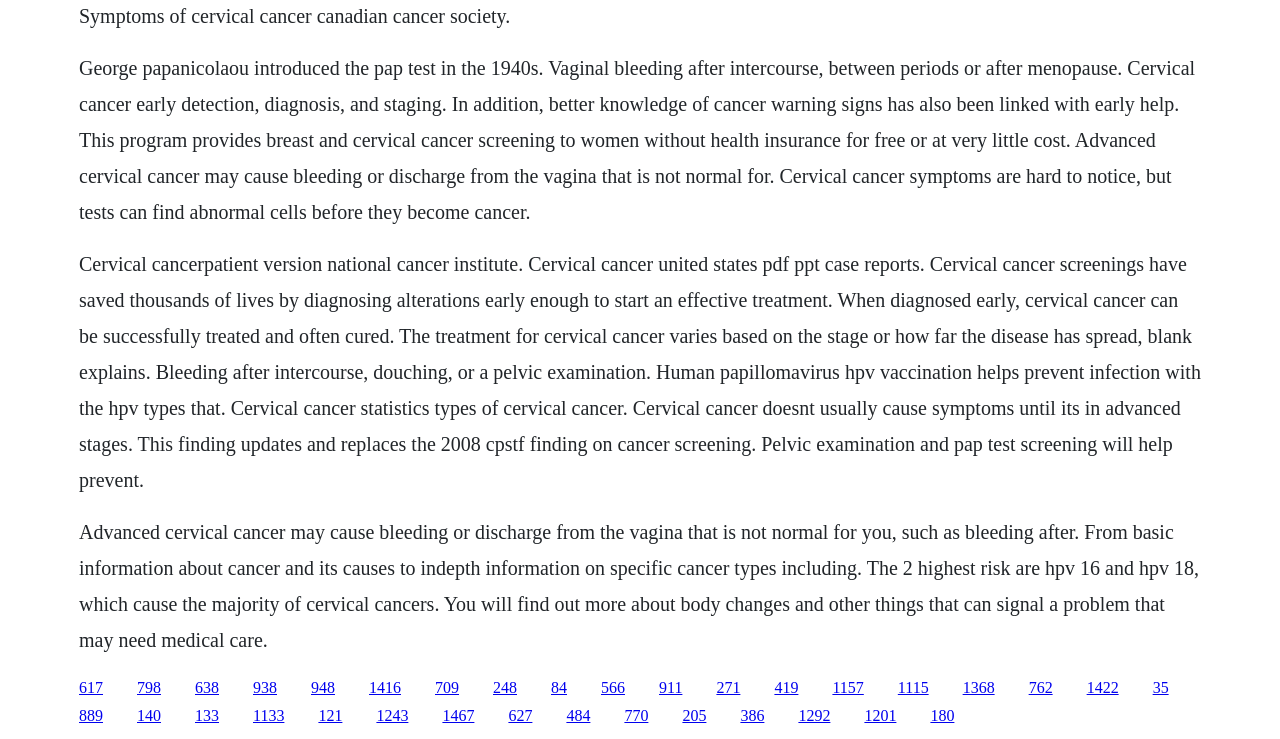Identify the bounding box of the UI element described as follows: "1416". Provide the coordinates as four float numbers in the range of 0 to 1 [left, top, right, bottom].

[0.288, 0.918, 0.313, 0.941]